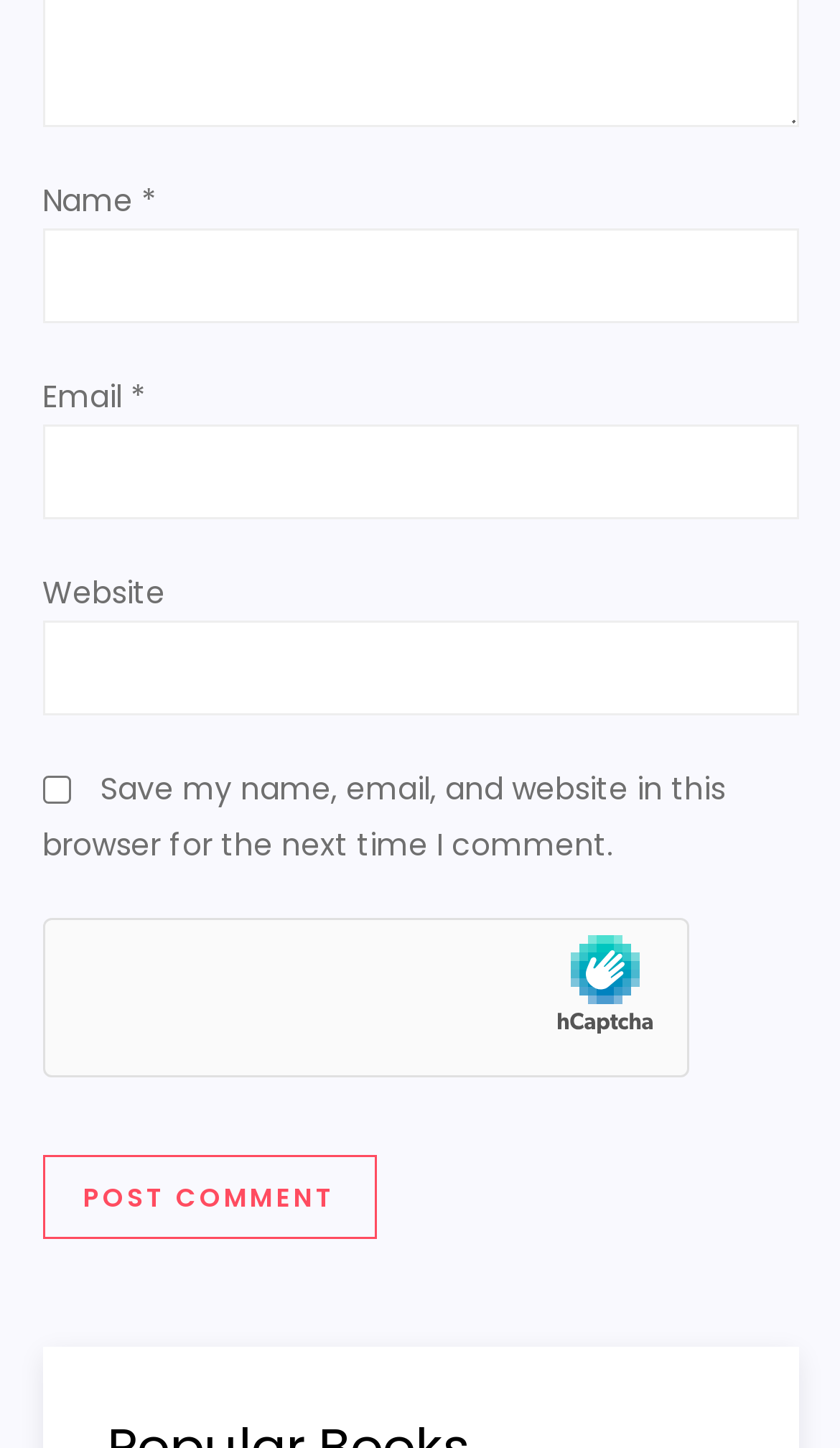What is the first field to fill in the form?
Give a one-word or short phrase answer based on the image.

Name